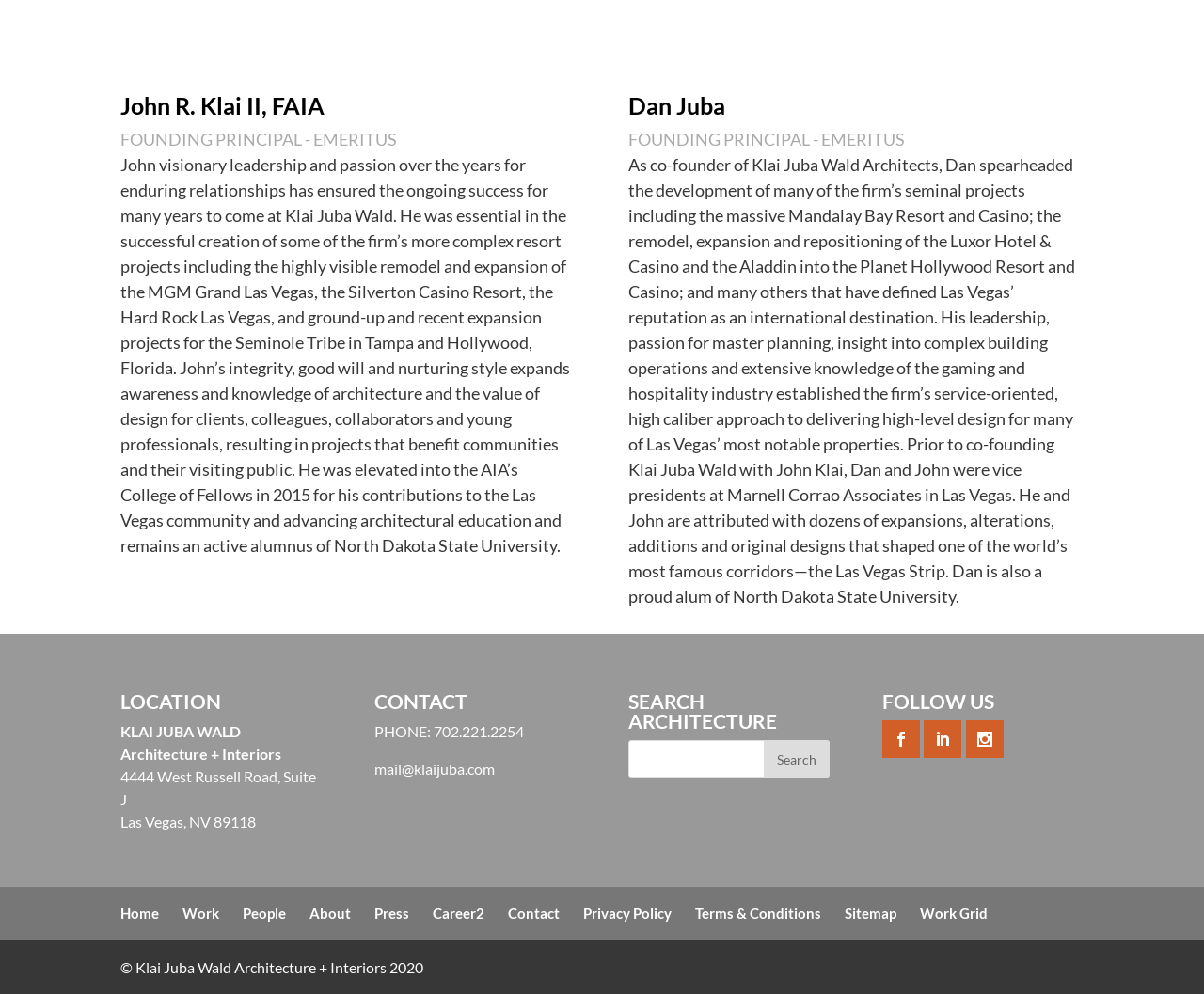Answer briefly with one word or phrase:
What is the address of Klai Juba Wald?

4444 West Russell Road, Suite J